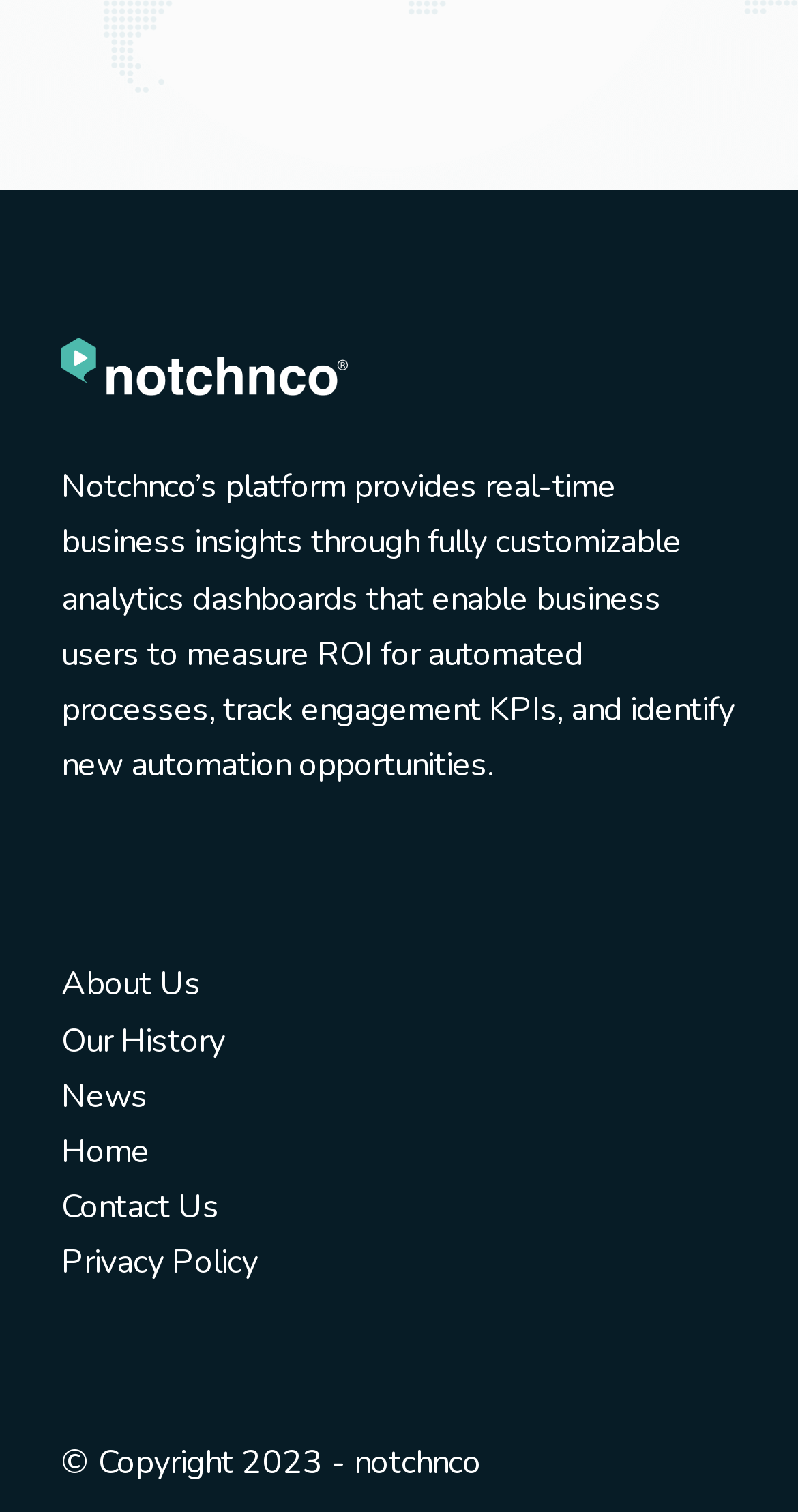Could you specify the bounding box coordinates for the clickable section to complete the following instruction: "click on About Us"?

[0.077, 0.637, 0.251, 0.666]